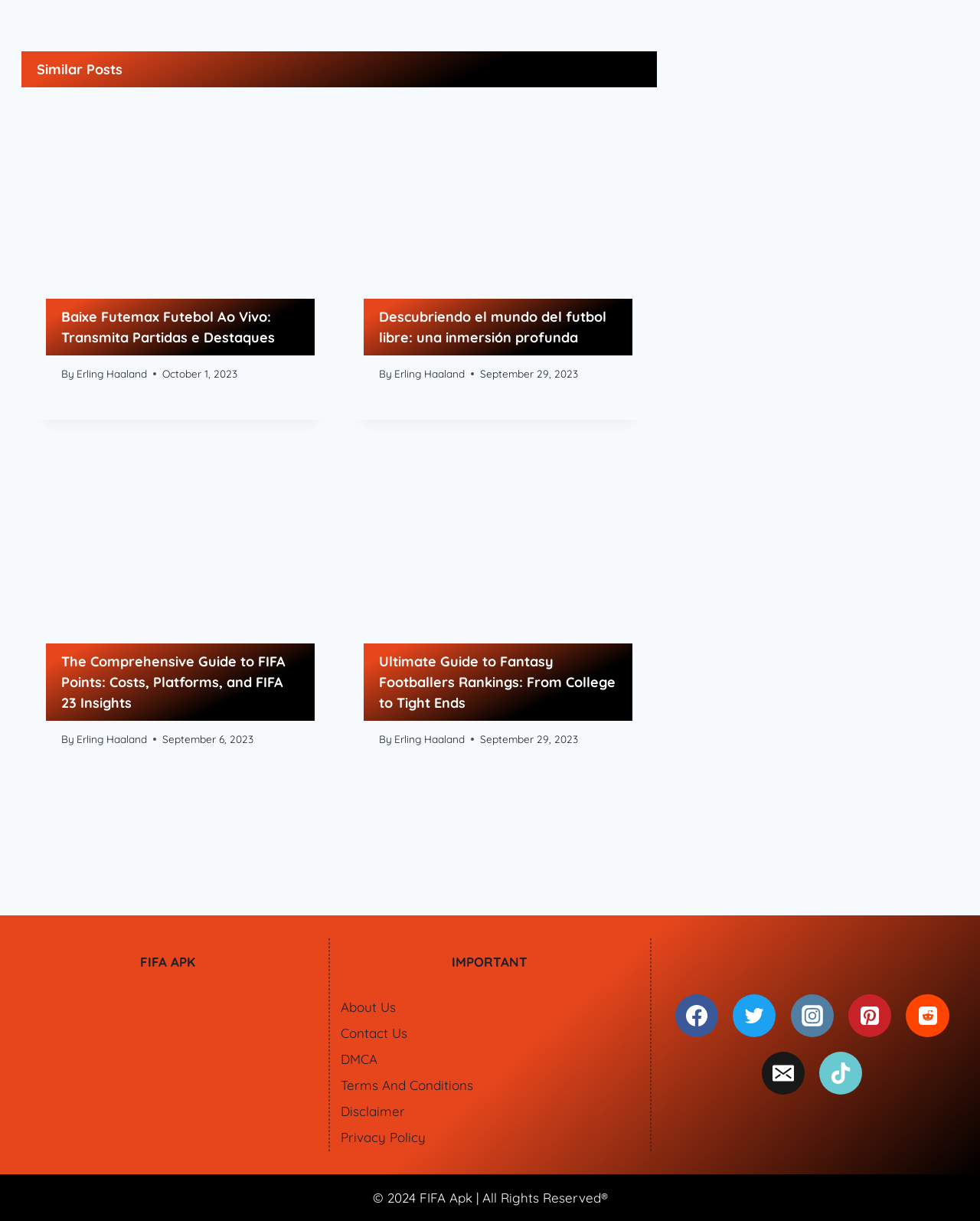What social media platforms are available at the bottom of the webpage?
Use the image to answer the question with a single word or phrase.

Facebook, Twitter, Instagram, Pinterest, Reddit, Email, TikTok